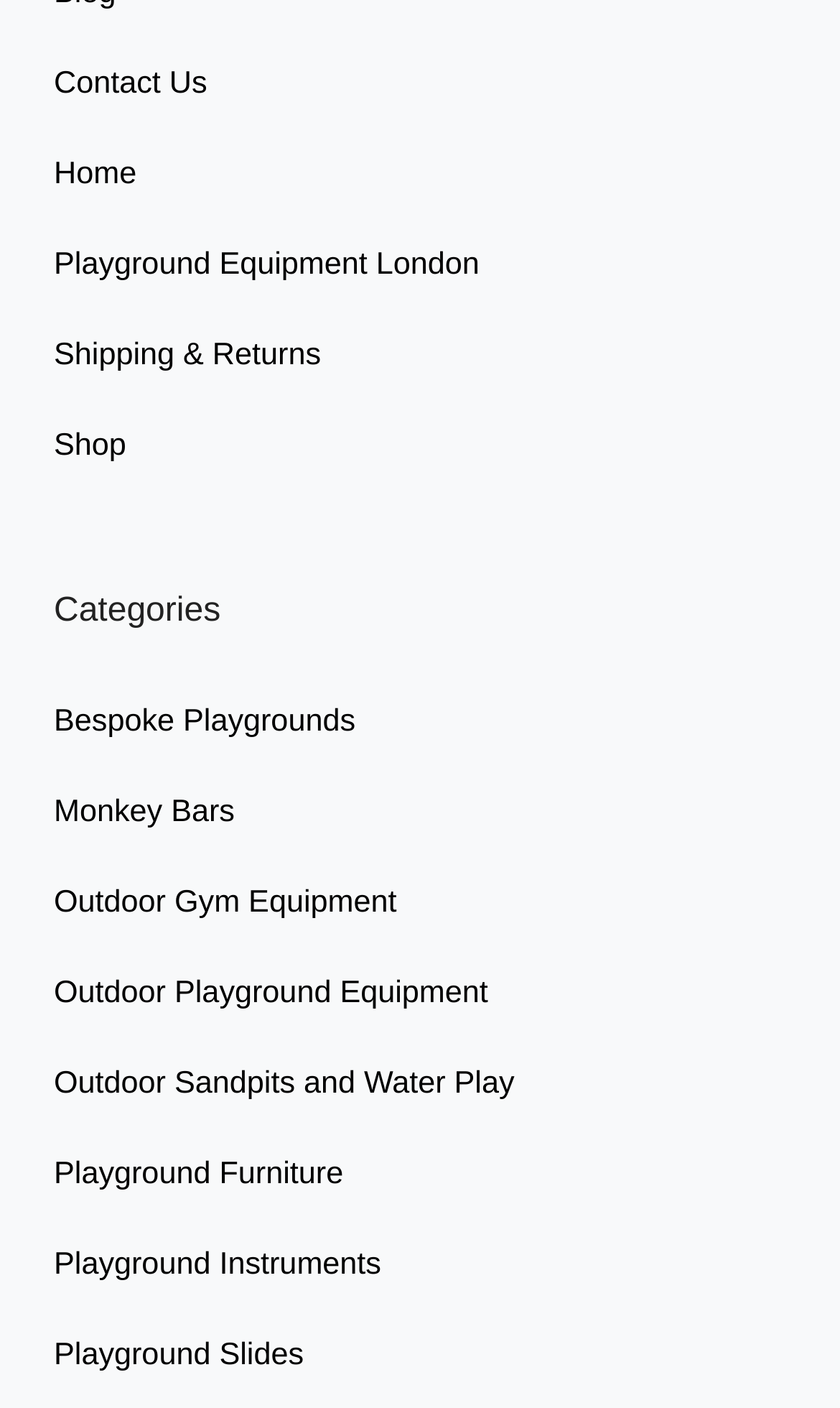Answer the question with a brief word or phrase:
How many links are in the top navigation bar?

5